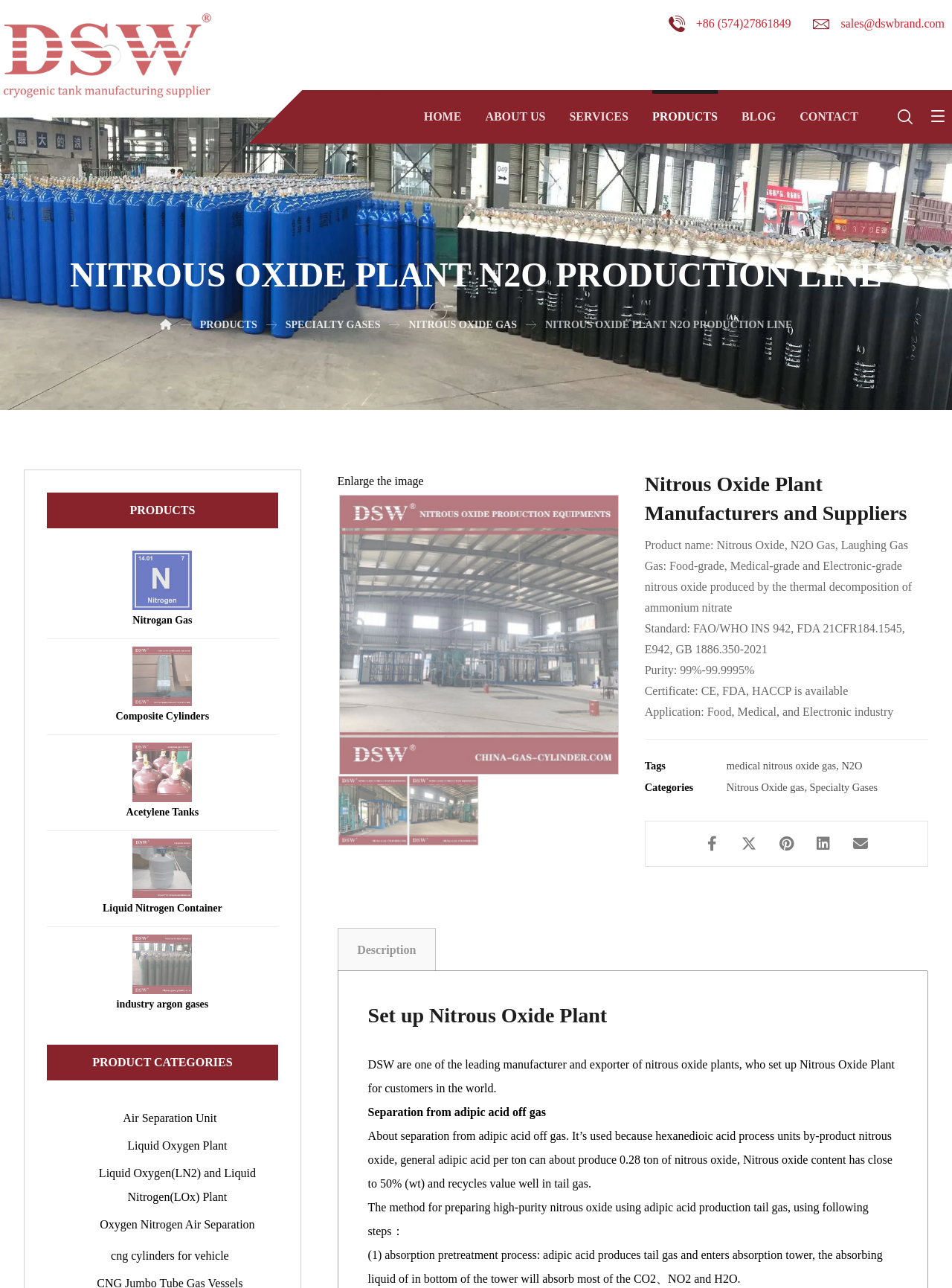Given the content of the image, can you provide a detailed answer to the question?
What is the method of preparing high-purity nitrous oxide?

The method of preparing high-purity nitrous oxide can be found in the section 'Set up Nitrous Oxide Plant' where it is stated as 'The method for preparing high-purity nitrous oxide using adipic acid production tail gas...'.